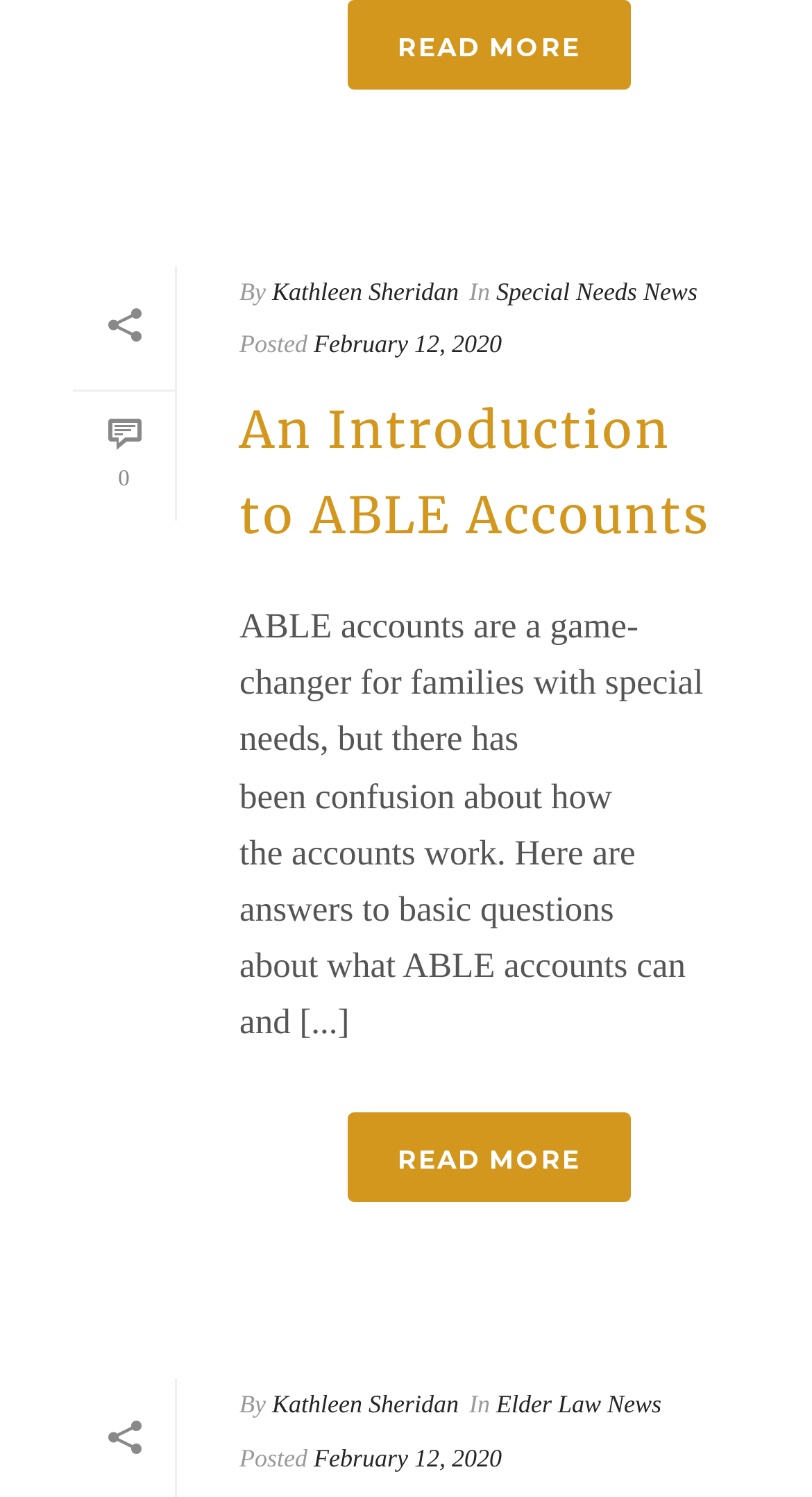From the webpage screenshot, identify the region described by An Introduction to ABLE Accounts. Provide the bounding box coordinates as (top-left x, top-left y, bottom-right x, bottom-right y), with each value being a floating point number between 0 and 1.

[0.295, 0.265, 0.874, 0.366]